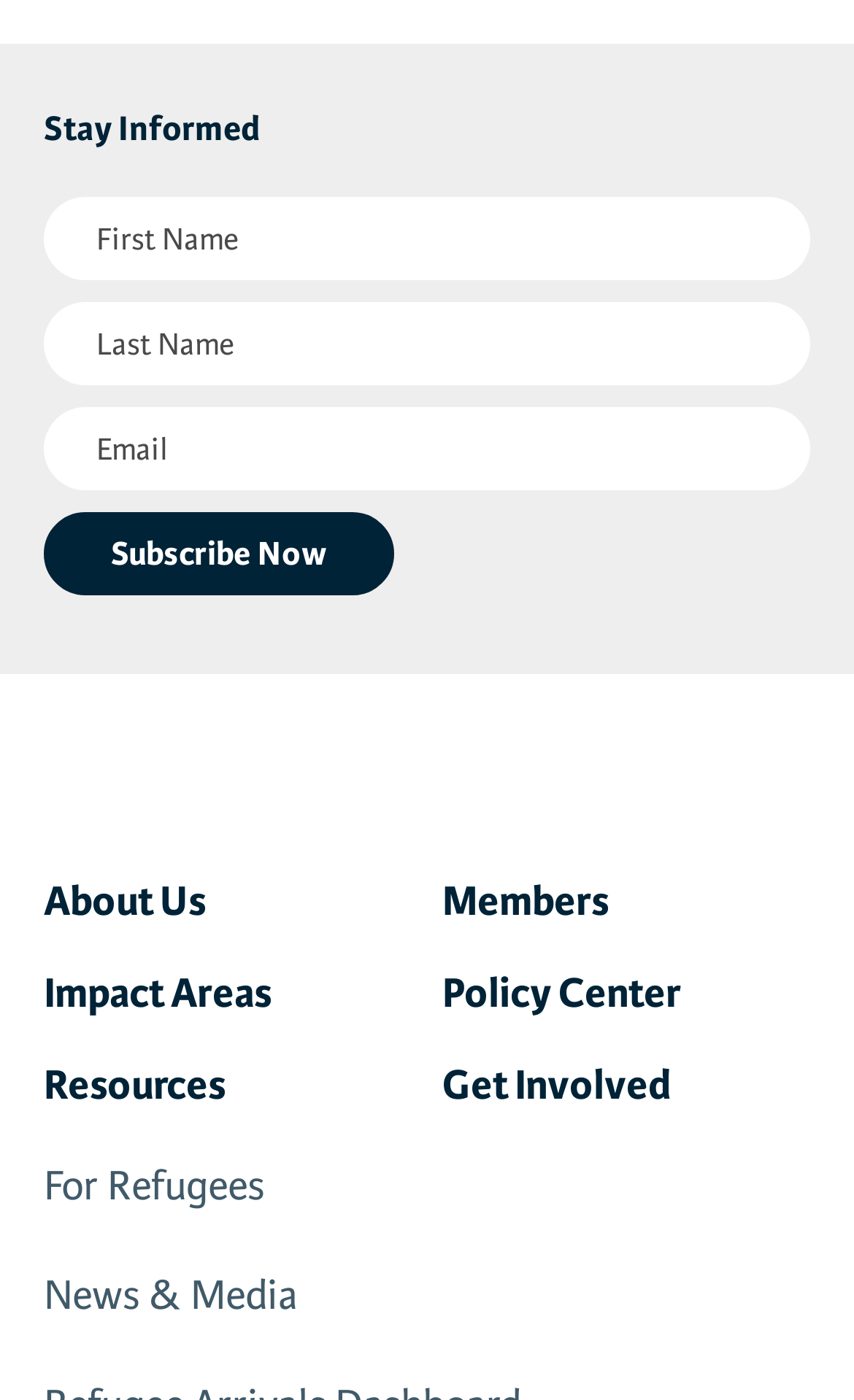Please specify the bounding box coordinates of the clickable section necessary to execute the following command: "Enter last name".

[0.051, 0.216, 0.949, 0.275]